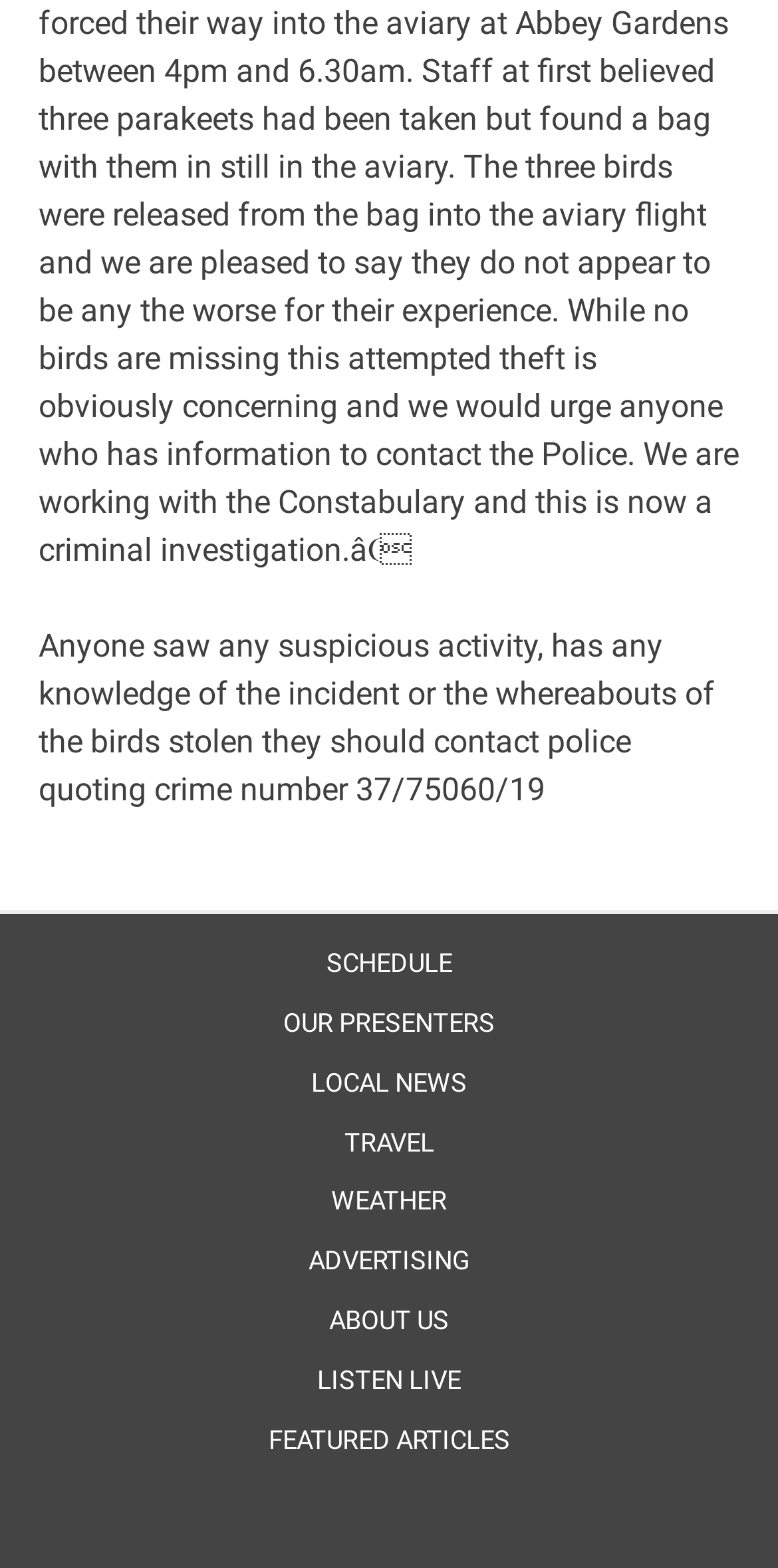Determine the bounding box coordinates of the area to click in order to meet this instruction: "Read featured articles".

[0.312, 0.904, 0.688, 0.933]